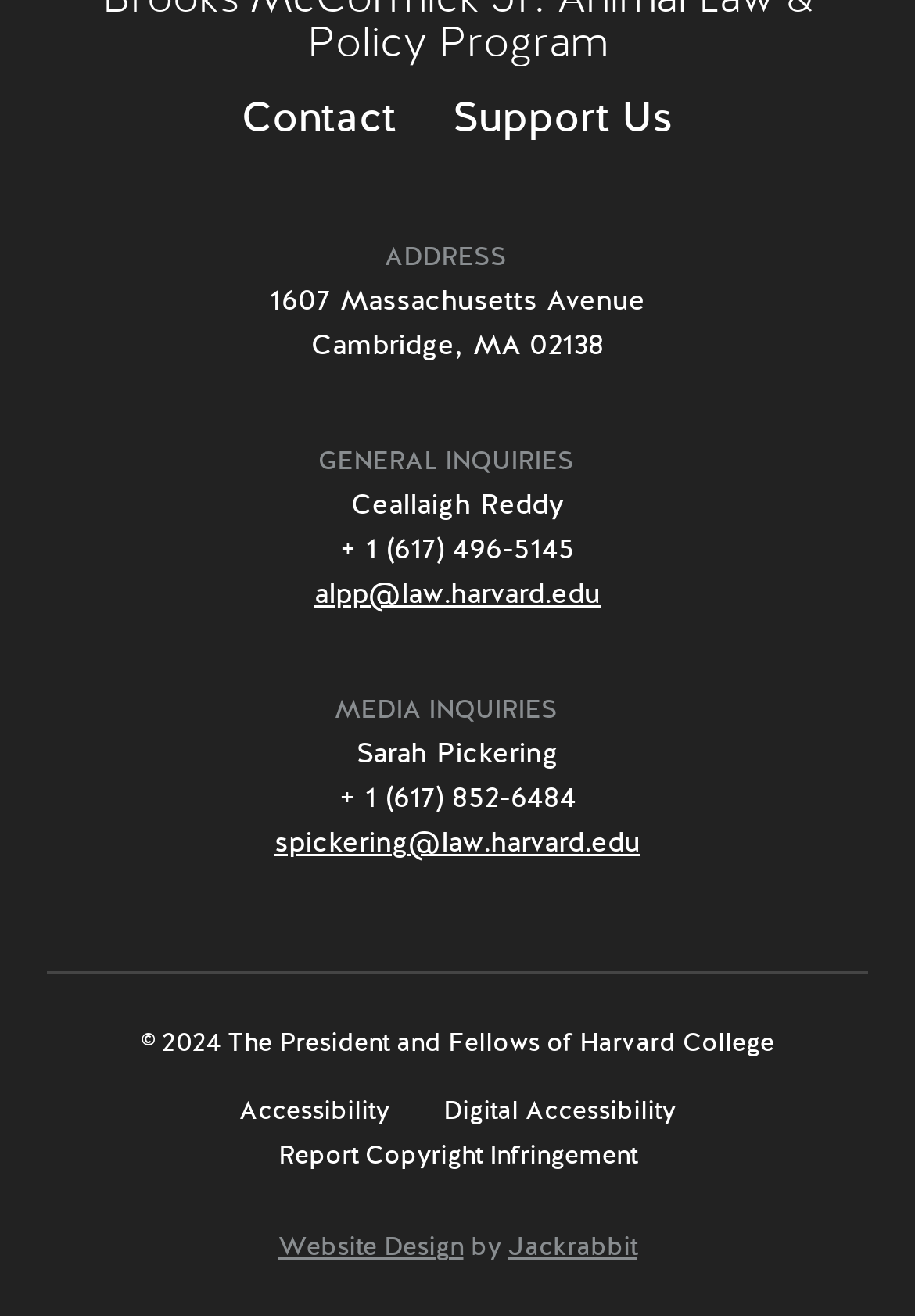Provide the bounding box coordinates for the specified HTML element described in this description: "spickering@law.harvard.edu". The coordinates should be four float numbers ranging from 0 to 1, in the format [left, top, right, bottom].

[0.3, 0.626, 0.7, 0.655]